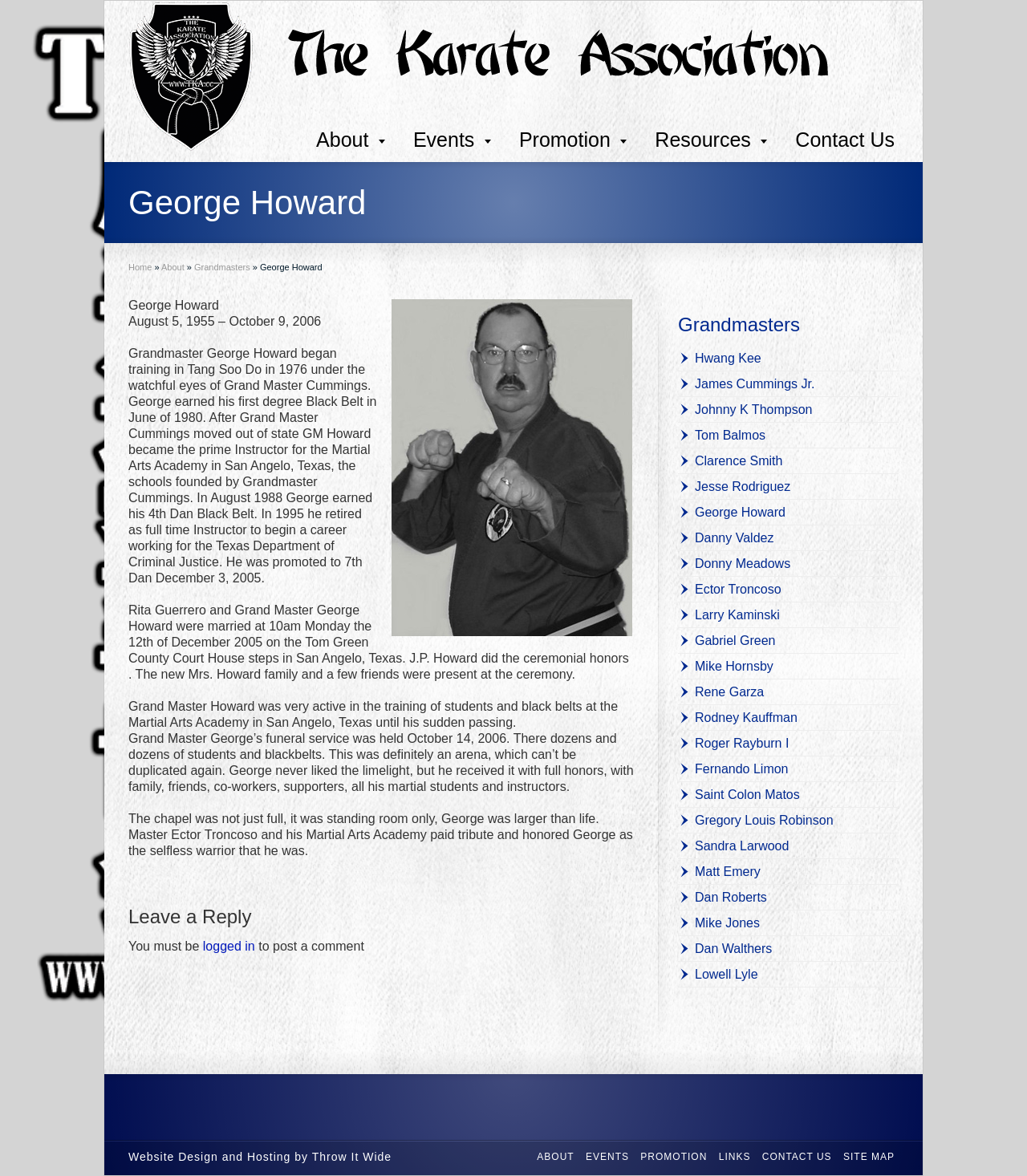Please locate the UI element described by "alt="Tang Soo Do Karate Association"" and provide its bounding box coordinates.

[0.125, 0.123, 0.807, 0.132]